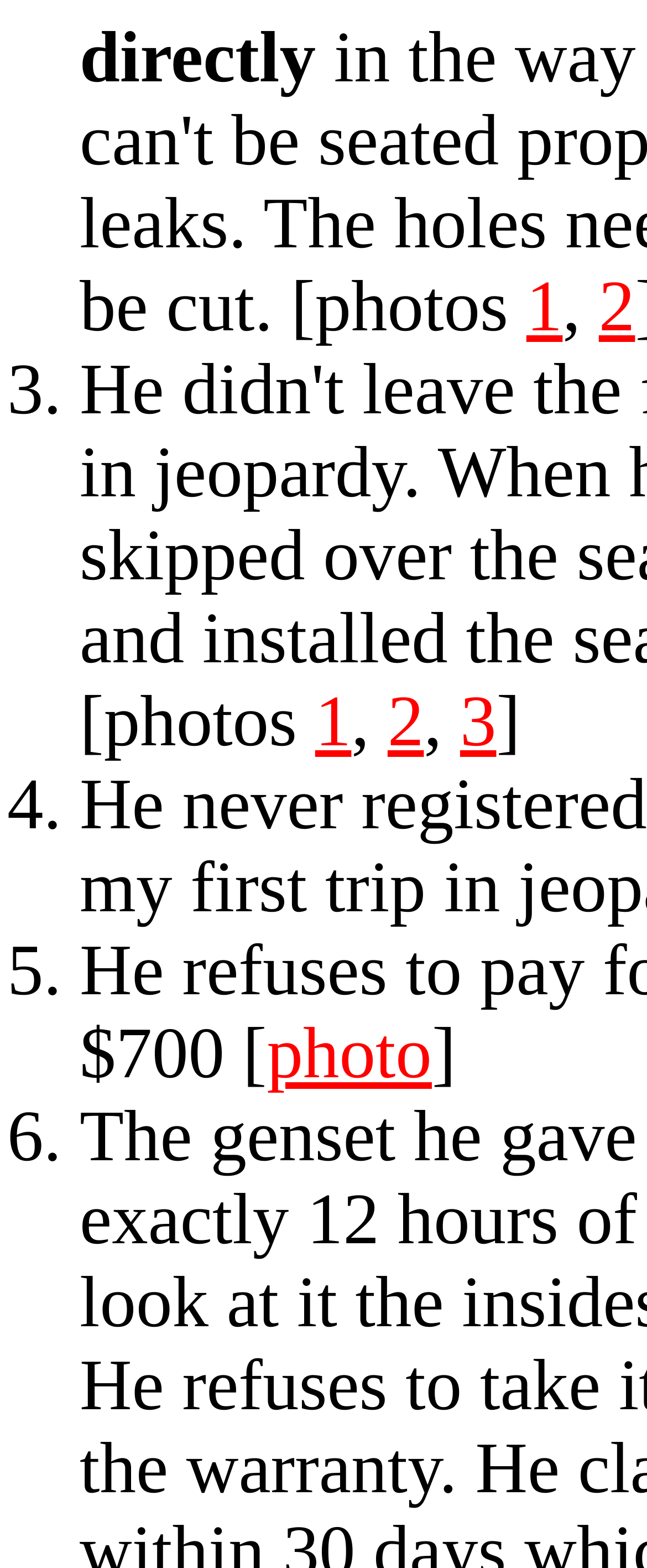Answer the question using only one word or a concise phrase: What is the first item in the list?

1